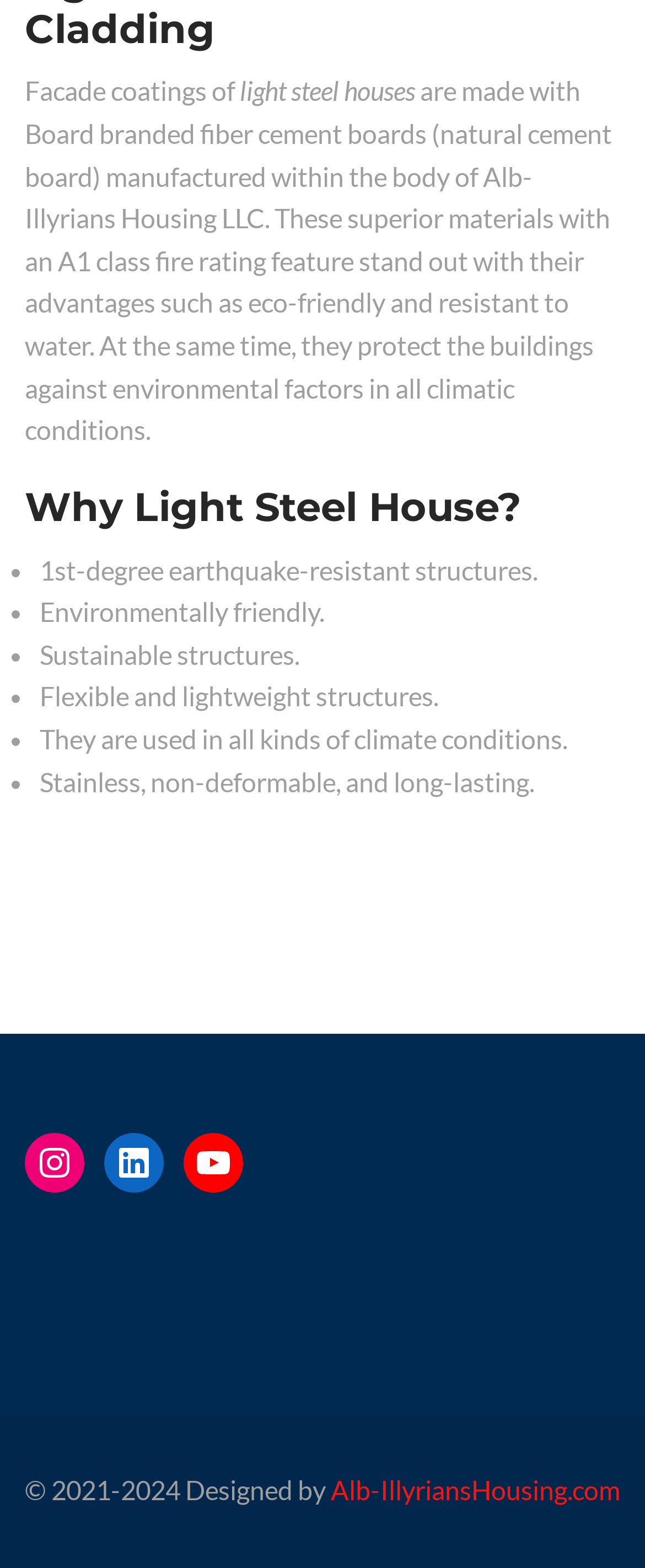Consider the image and give a detailed and elaborate answer to the question: 
What are the advantages of light steel houses?

The list of advantages of light steel houses includes being 1st-degree earthquake-resistant structures, environmentally friendly, sustainable structures, flexible and lightweight structures, used in all kinds of climate conditions, and stainless, non-deformable, and long-lasting.